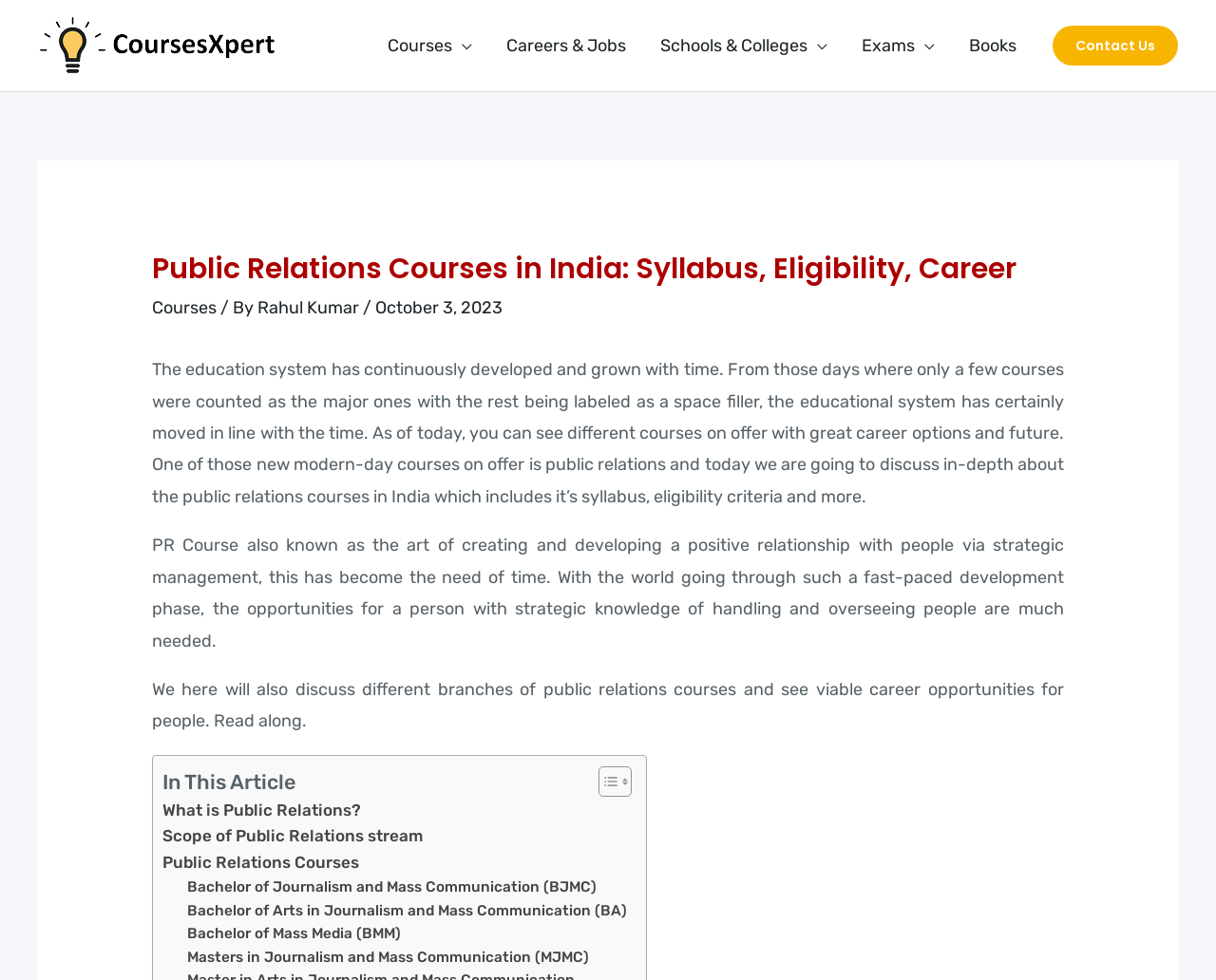Identify the title of the webpage and provide its text content.

Public Relations Courses in India: Syllabus, Eligibility, Career